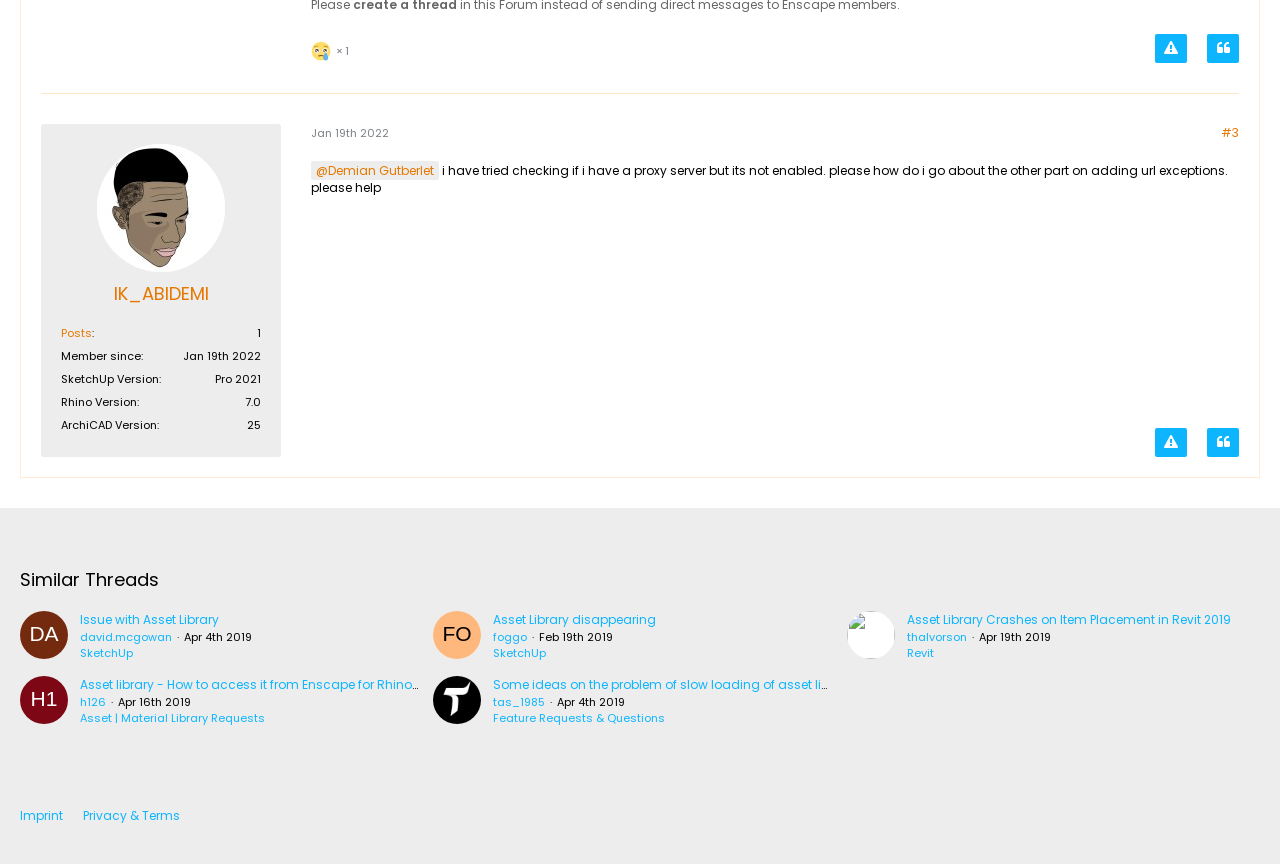Provide your answer in a single word or phrase: 
What is the version of SketchUp mentioned in the thread?

Pro 2021